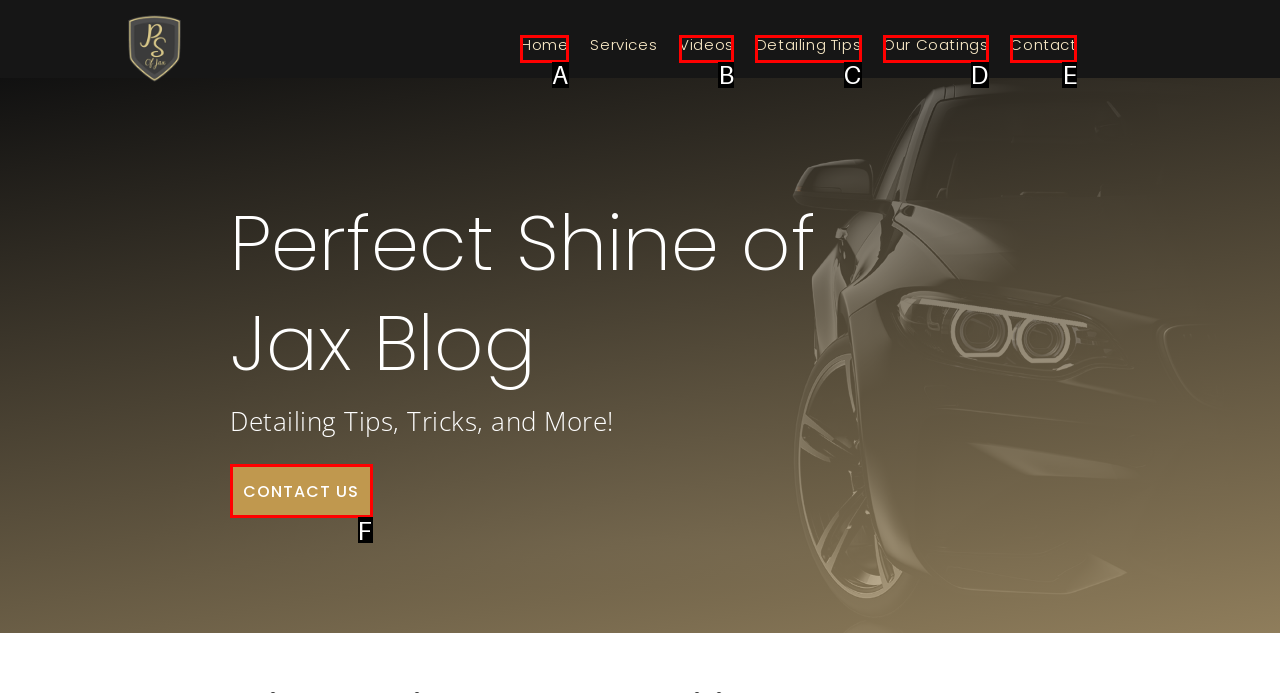Determine the UI element that matches the description: Print Summary Tab
Answer with the letter from the given choices.

None